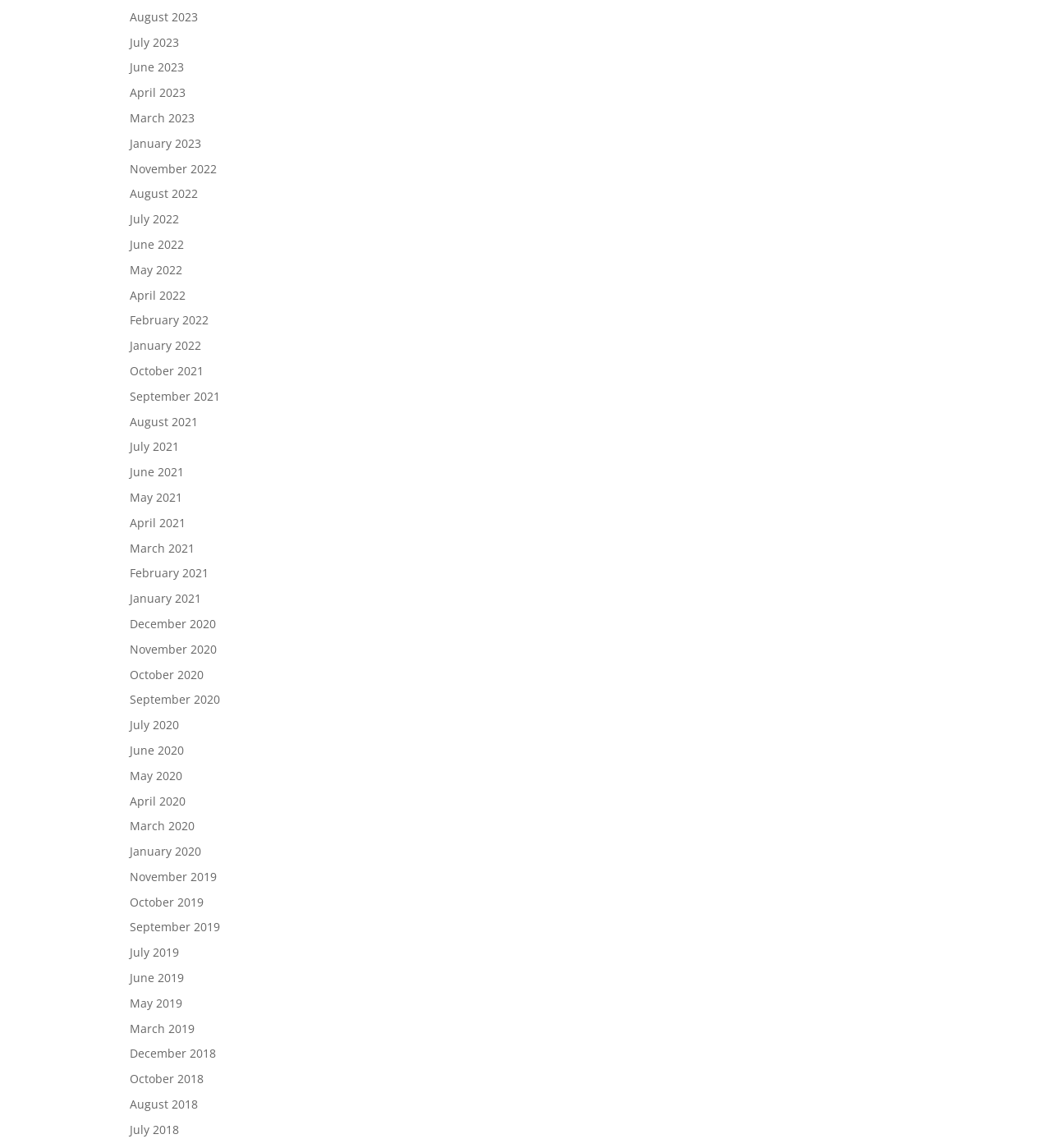Please provide a comprehensive answer to the question below using the information from the image: How many months are listed in 2022?

I counted the number of links with '2022' in their text and found that there are 6 months listed in 2022: August, July, June, May, April, and February.